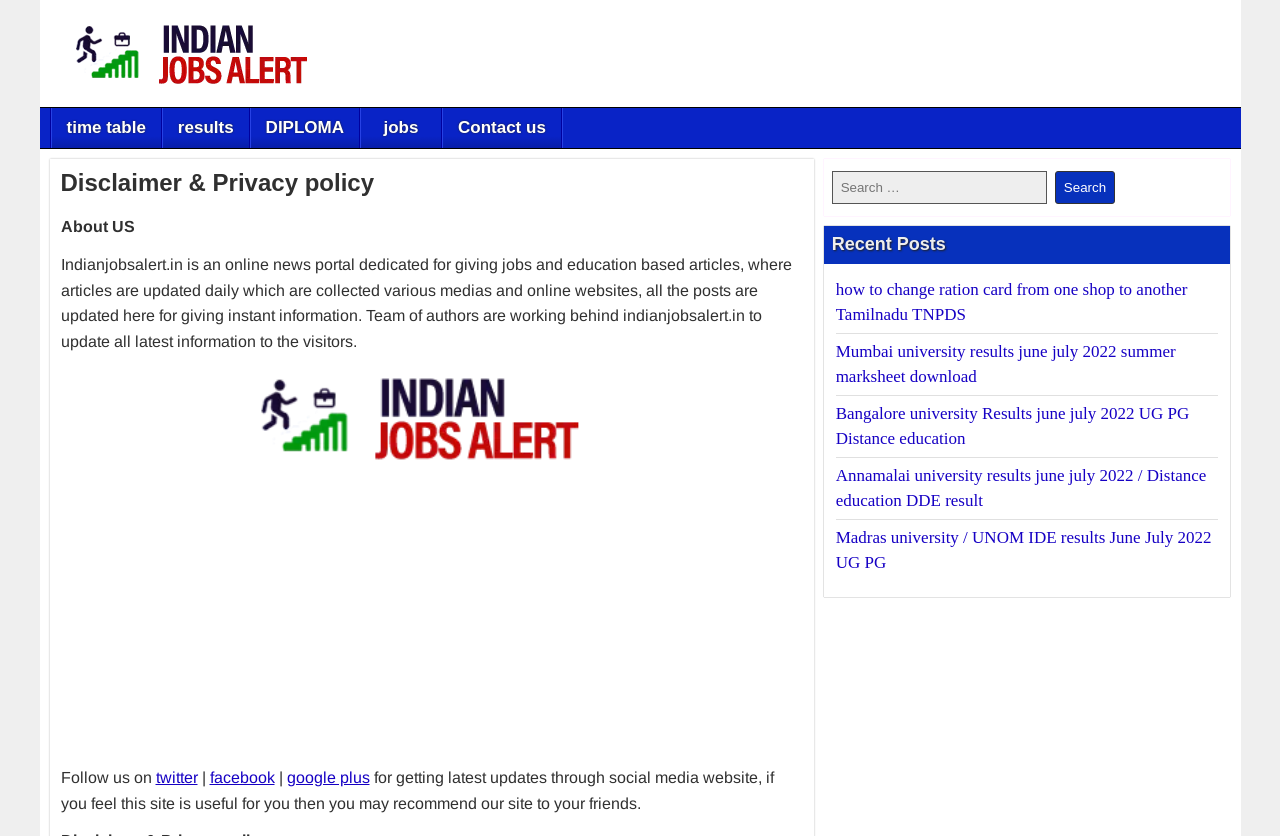Can you provide the bounding box coordinates for the element that should be clicked to implement the instruction: "View the 'Recent Posts'"?

[0.643, 0.271, 0.961, 0.316]